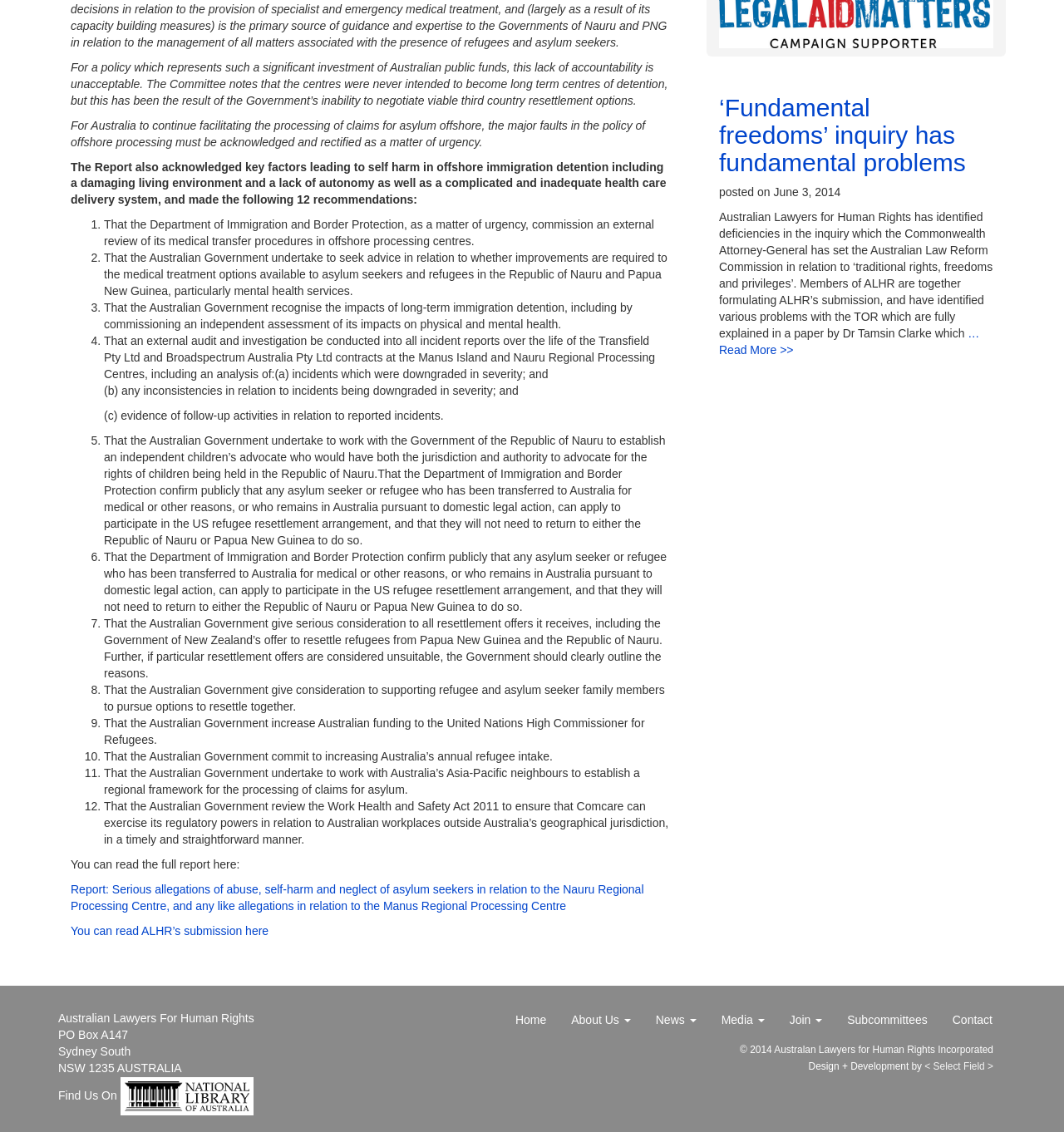Can you find the bounding box coordinates for the element to click on to achieve the instruction: "Read more about the Australian Lawyers for Human Rights"?

[0.676, 0.289, 0.921, 0.315]